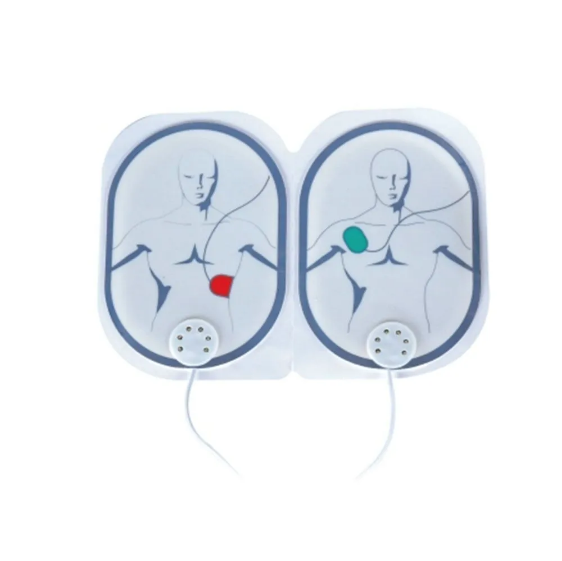Look at the image and answer the question in detail:
What connects the pads to the training device?

The pads are connected by wires, which are used to link them to the Mediana HeartOn A10 AED trainer, enabling realistic simulation of automated external defibrillator functionality during training.